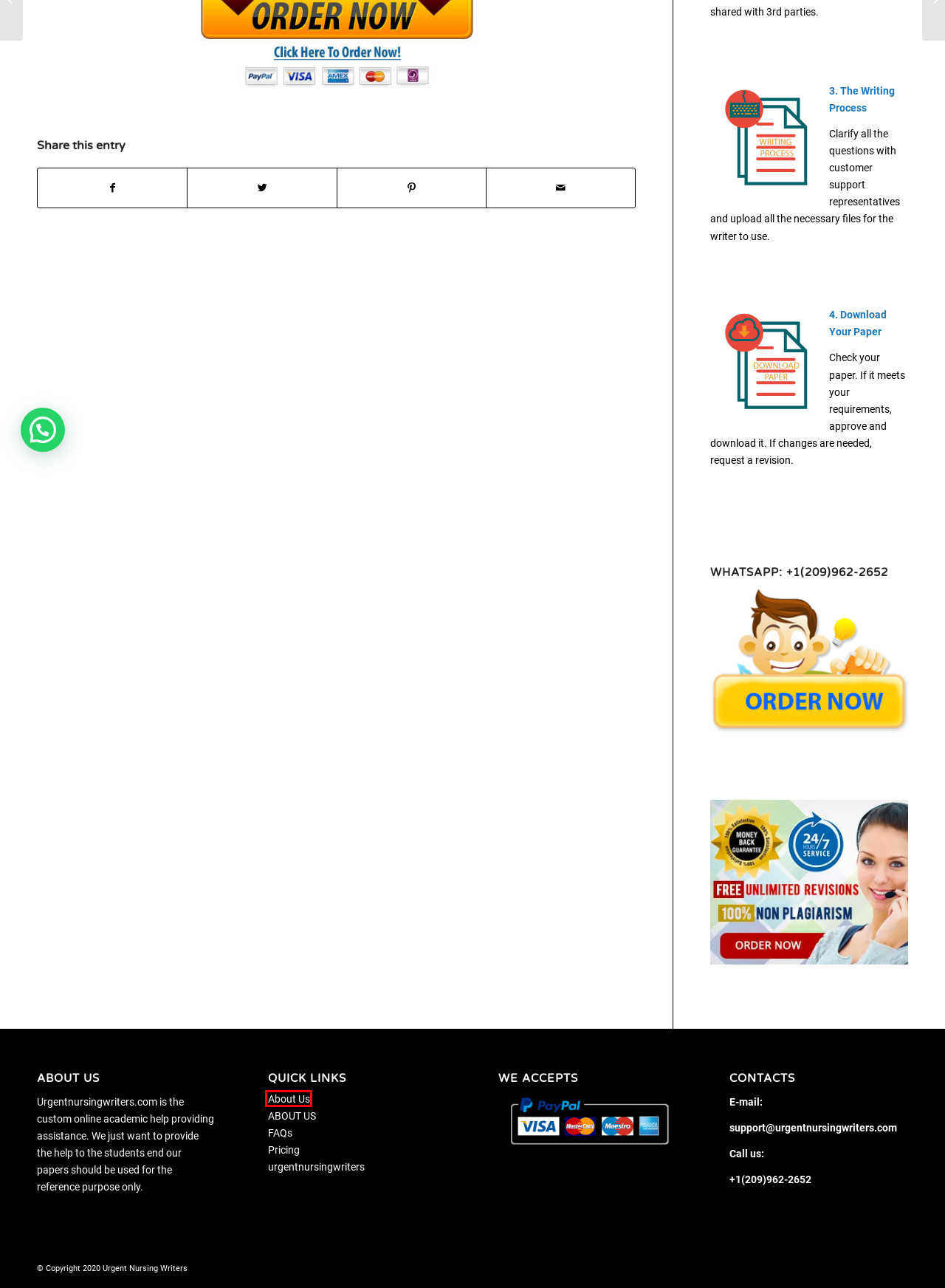Given a screenshot of a webpage with a red bounding box highlighting a UI element, choose the description that best corresponds to the new webpage after clicking the element within the red bounding box. Here are your options:
A. ABOUT US - Urgent Nursing Writers
B. About Us - Urgent Nursing Writers
C. HOW IT WORKS - Urgent Nursing Writers
D. 2Replies - Urgent Nursing Writers
E. urgentnursingwriters.com
F. FAQs - Urgent Nursing Writers
G. blogs - Urgent Nursing Writers
H. how to write persuasive job email - Urgent Nursing Writers

B